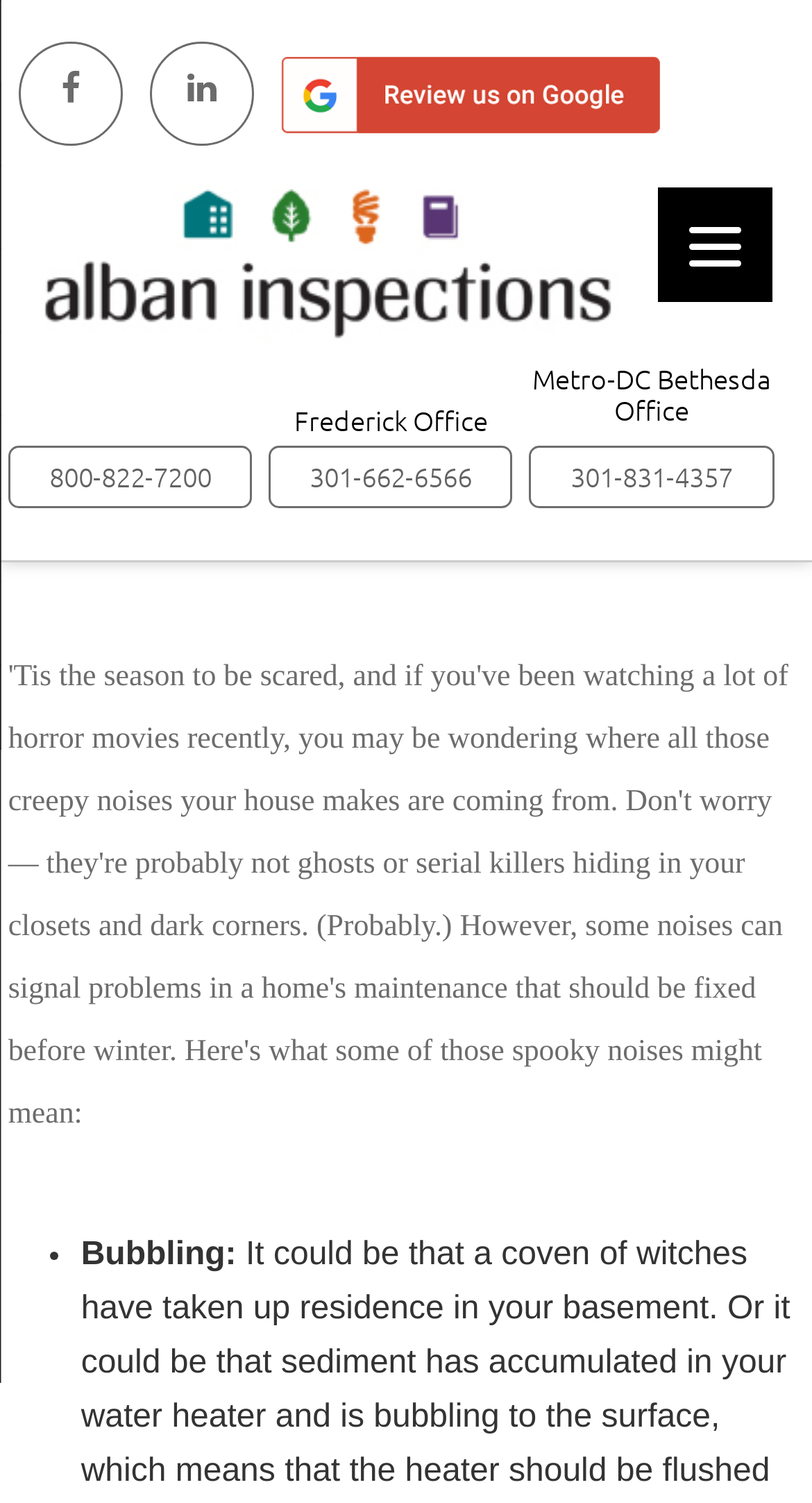How many links are there in the top navigation bar?
Please interpret the details in the image and answer the question thoroughly.

I counted the number of links in the top navigation bar, which are represented by the icons '', '', and an empty string.